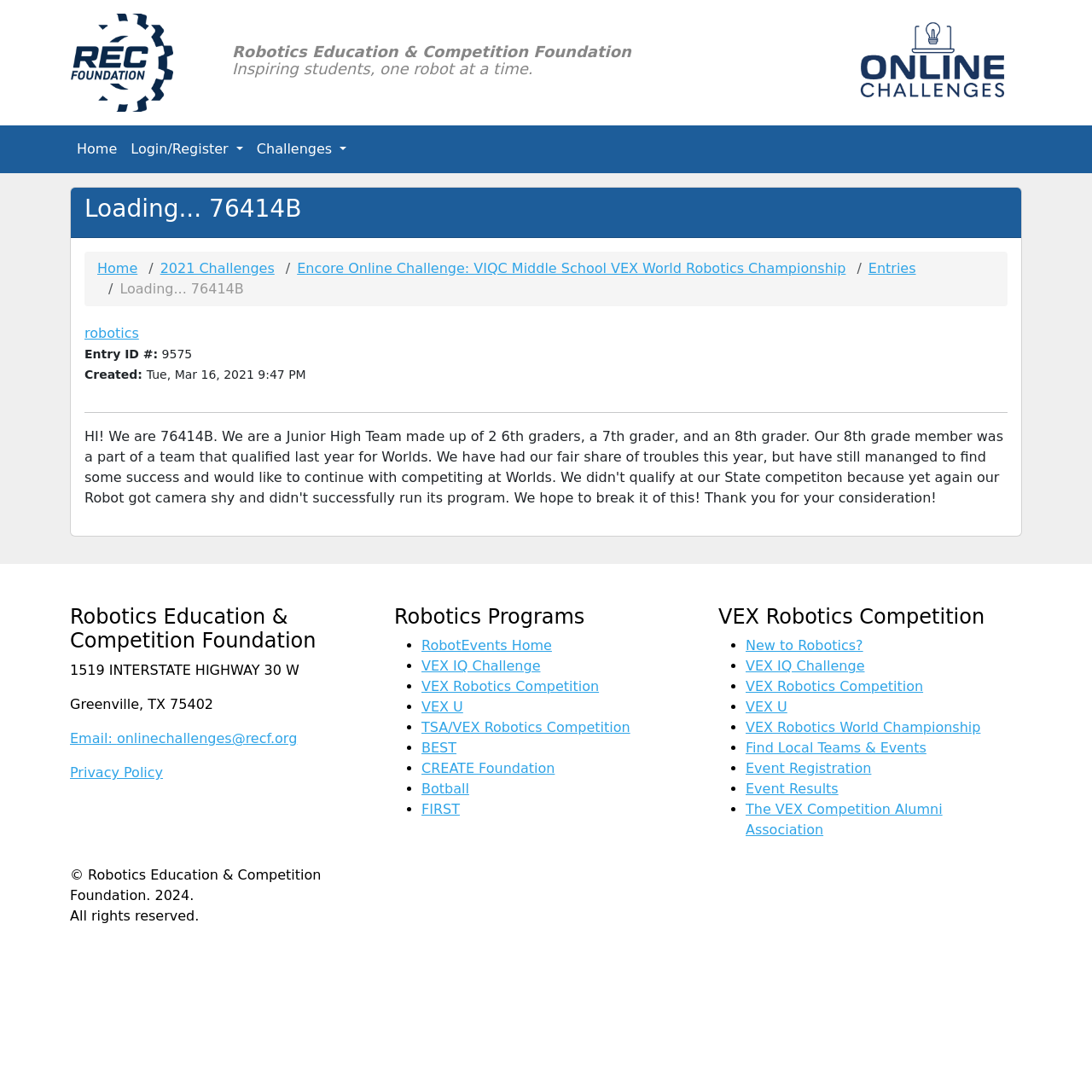Locate the bounding box coordinates of the element I should click to achieve the following instruction: "Learn about 'Robotics Education & Competition Foundation'".

[0.064, 0.049, 0.159, 0.064]